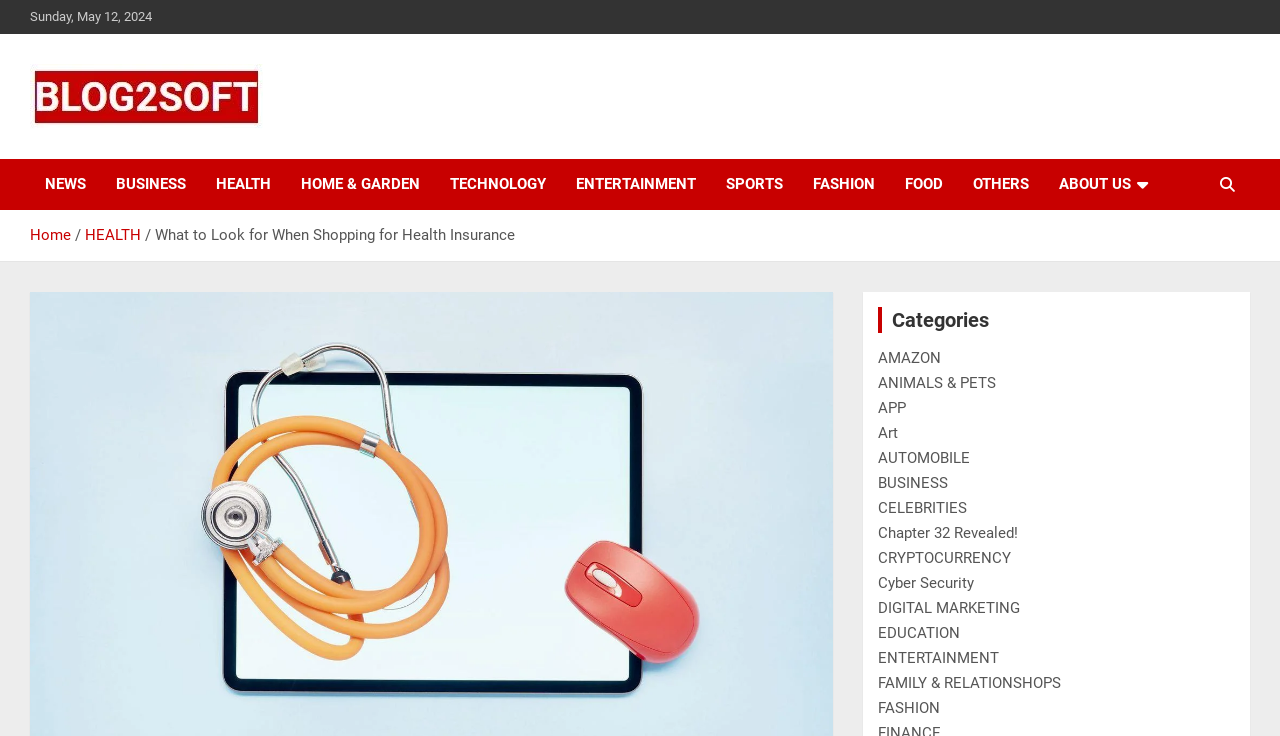What is the date displayed on the webpage?
Using the image as a reference, answer the question with a short word or phrase.

Sunday, May 12, 2024